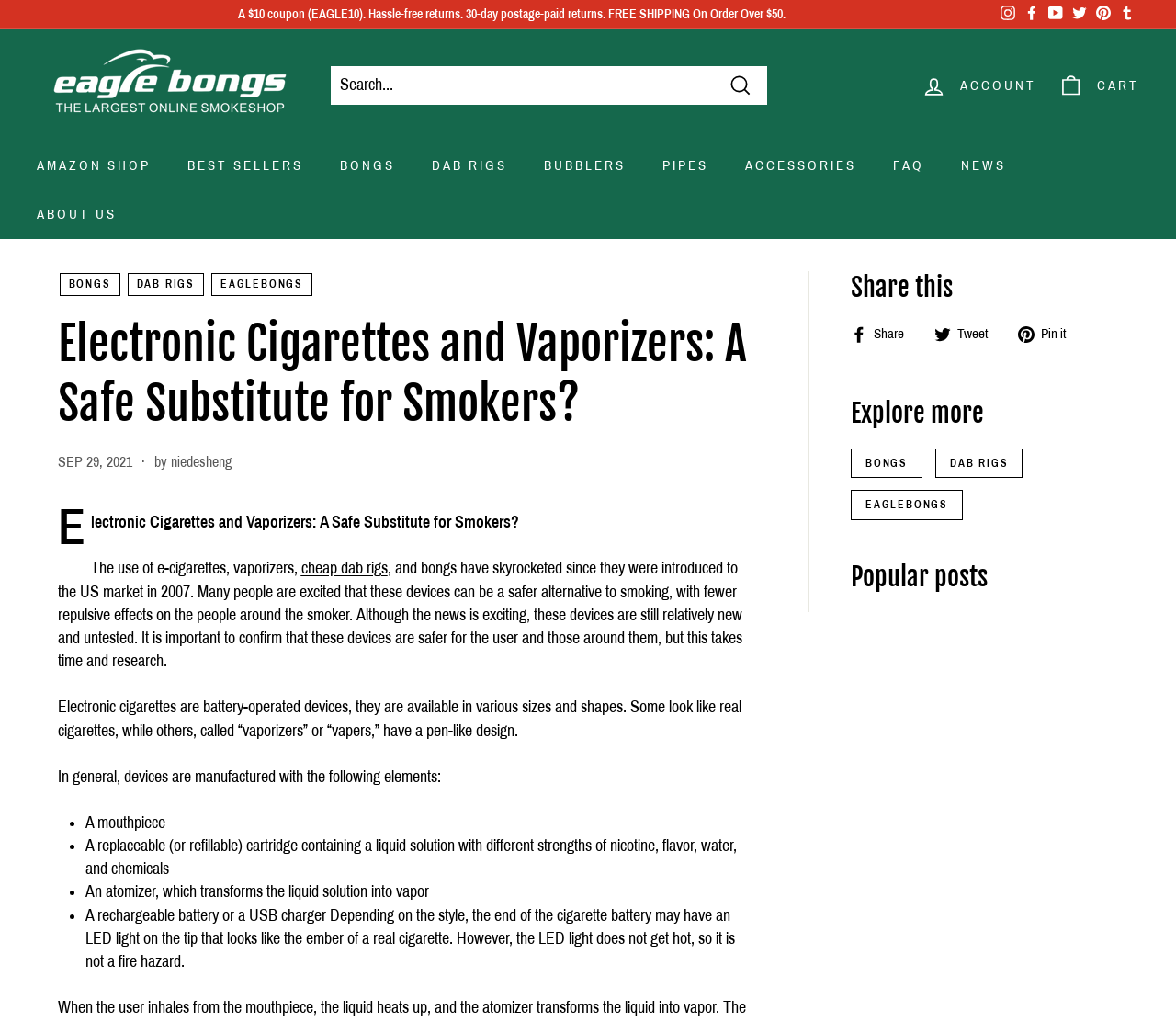How many list markers are there in the article?
Using the information from the image, provide a comprehensive answer to the question.

There are four list markers in the article, which are used to describe the elements of electronic cigarettes, namely a mouthpiece, a replaceable cartridge, an atomizer, and a rechargeable battery or USB charger.